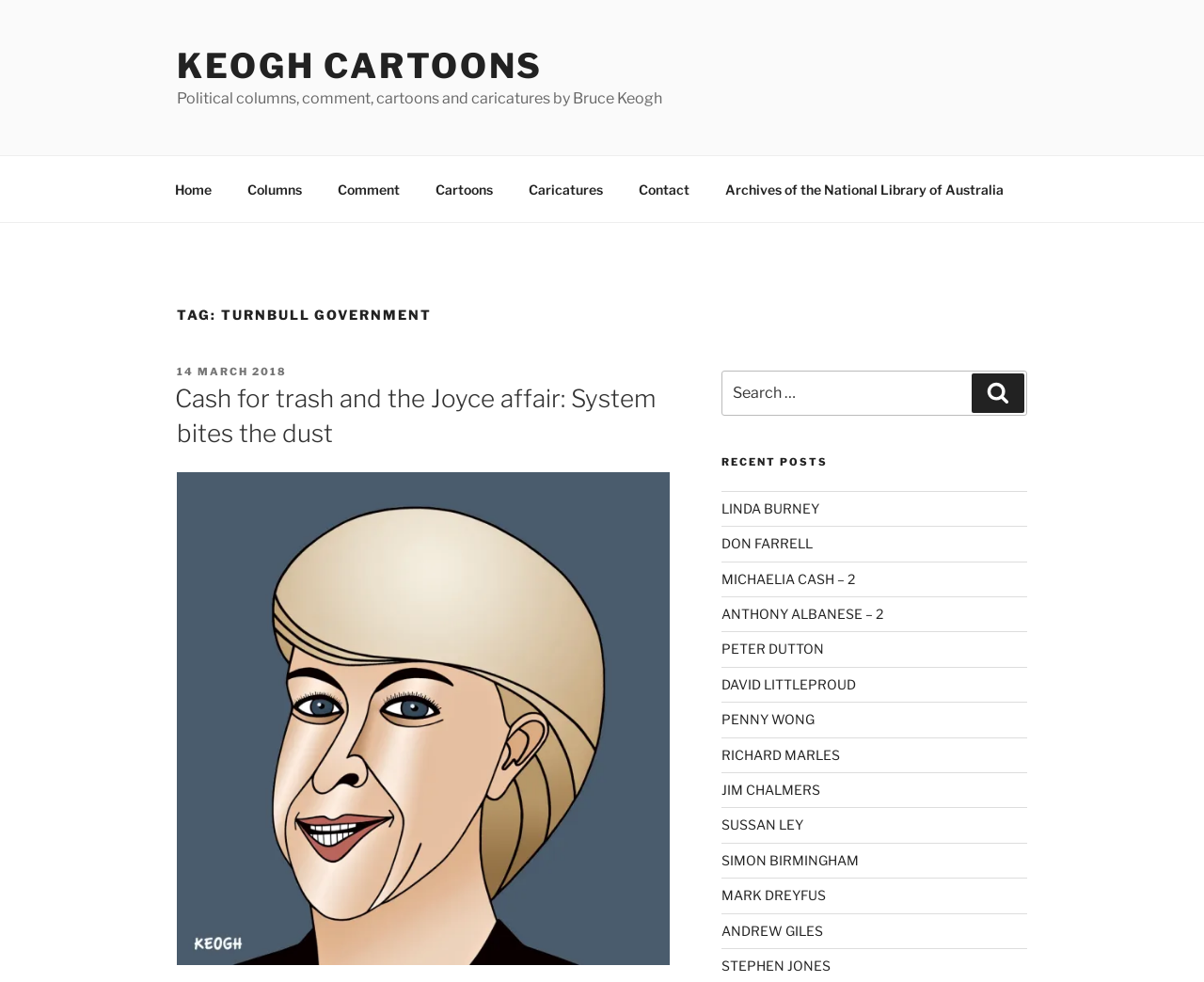What is the purpose of the search box?
Based on the image, answer the question with as much detail as possible.

The search box is accompanied by the static text 'Search for:', and the button 'Search' is located next to it, suggesting that the purpose of the search box is to search for posts on the website.